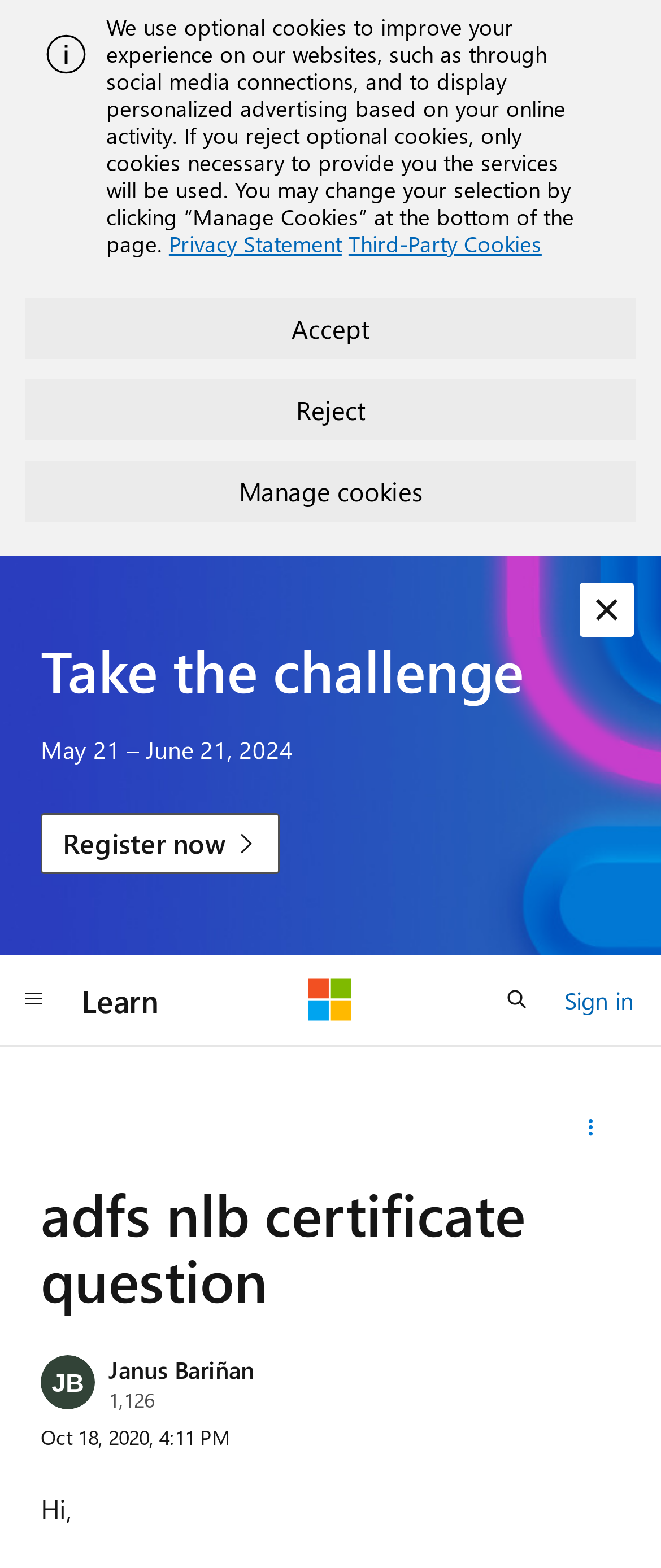What is the topic of the question on this page?
Relying on the image, give a concise answer in one word or a brief phrase.

ADFS NLB certificate